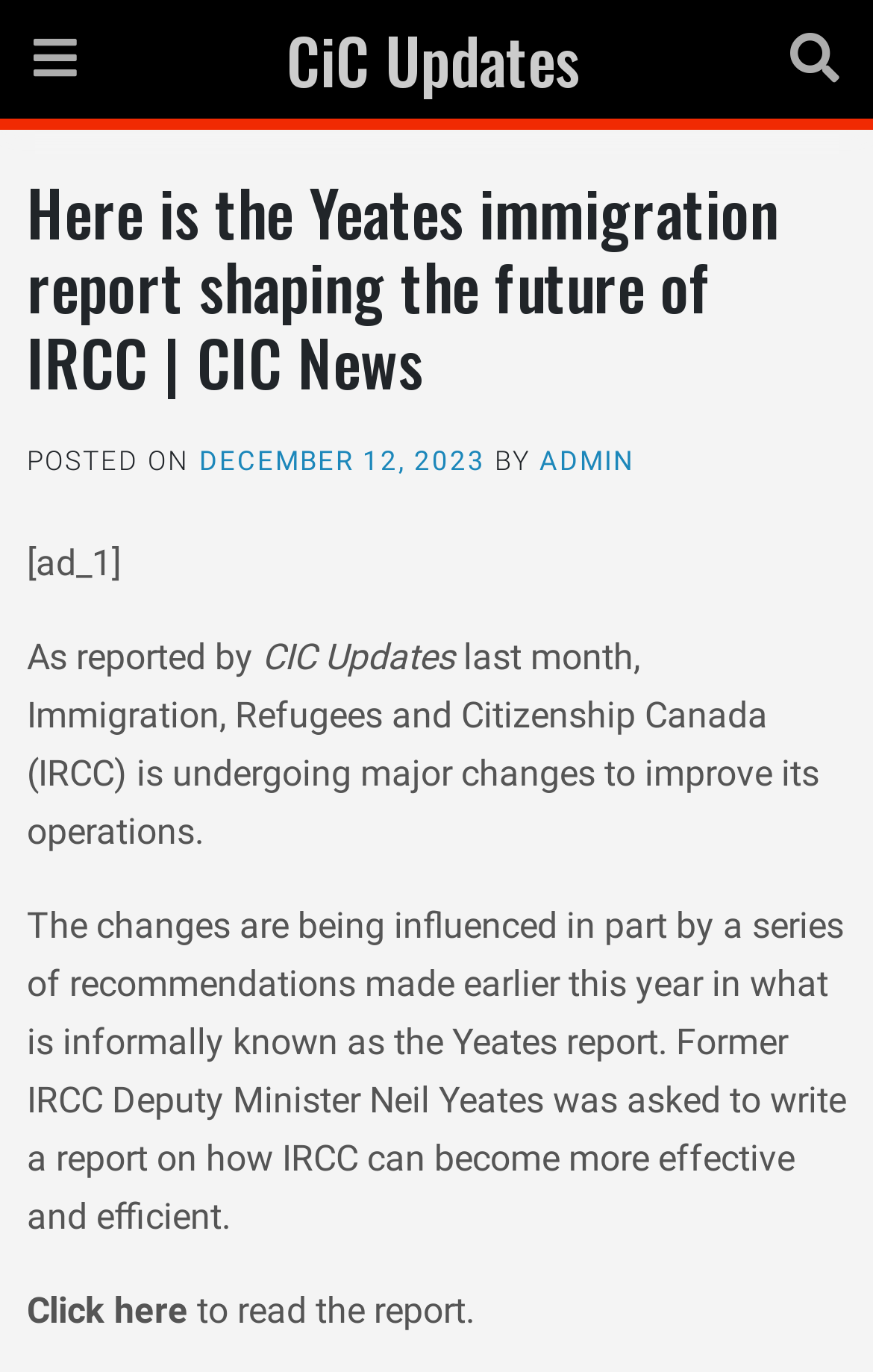For the element described, predict the bounding box coordinates as (top-left x, top-left y, bottom-right x, bottom-right y). All values should be between 0 and 1. Element description: December 12, 2023December 12, 2023

[0.228, 0.325, 0.556, 0.348]